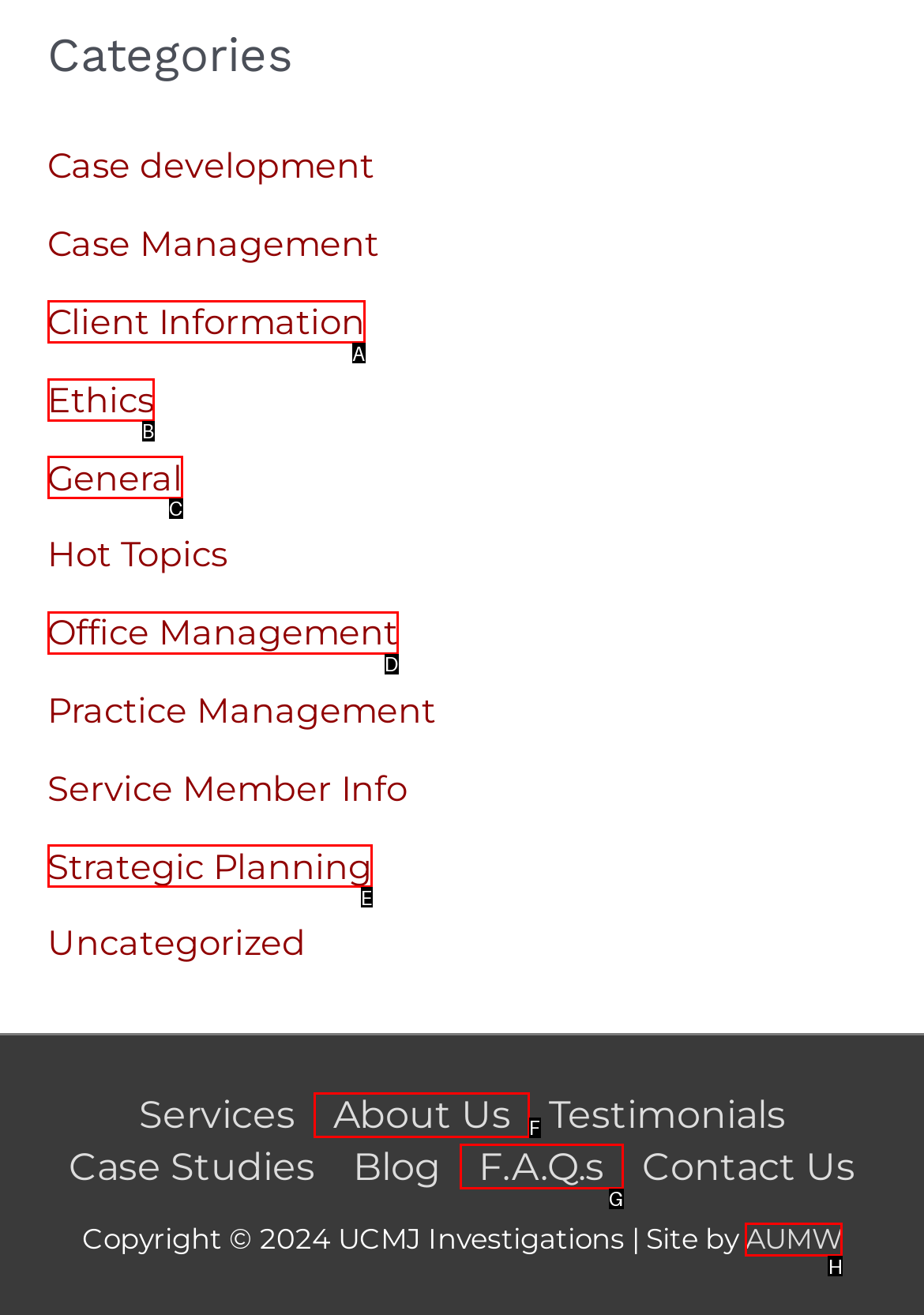Which letter corresponds to the correct option to complete the task: View About Us?
Answer with the letter of the chosen UI element.

F